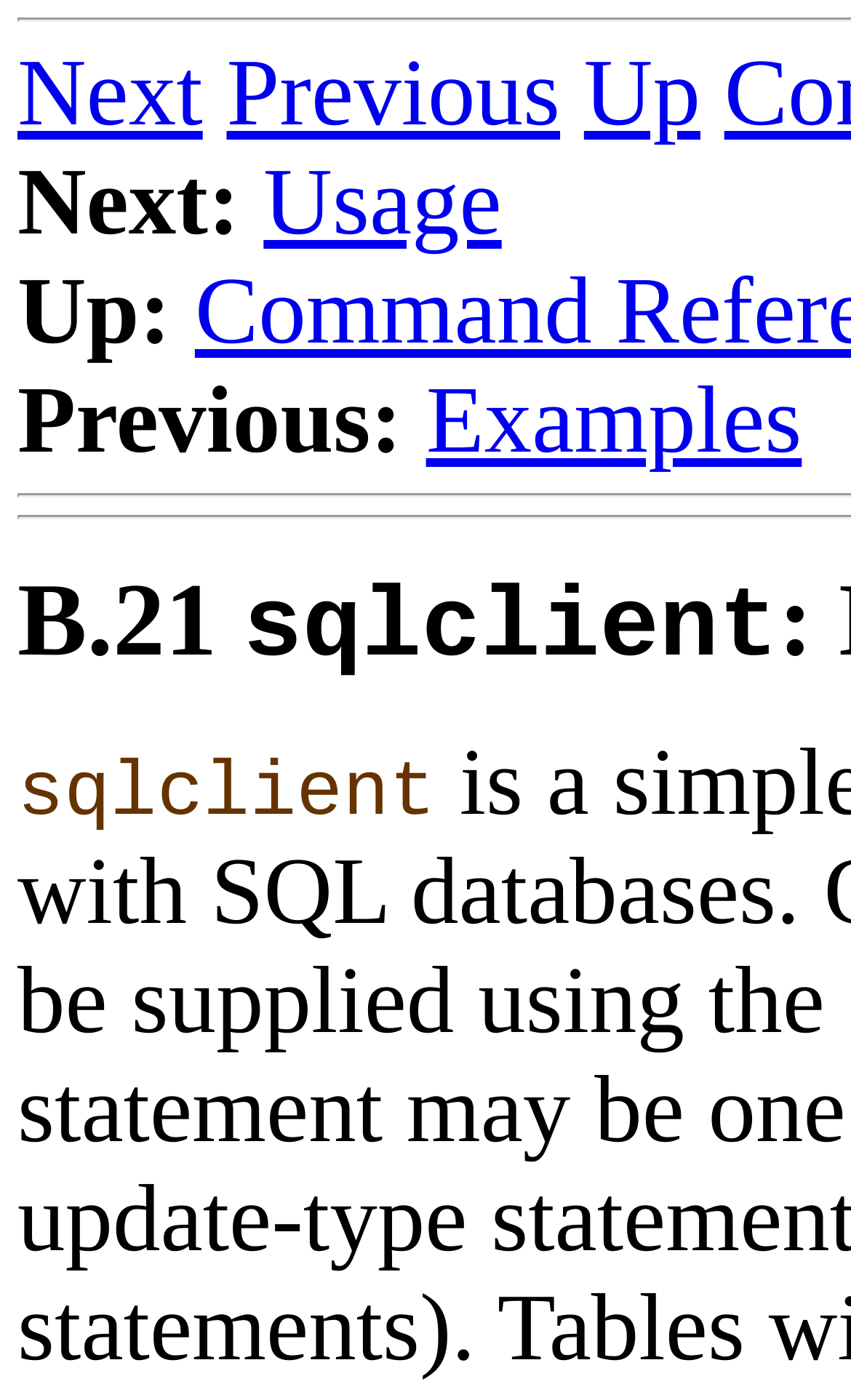What is the purpose of the 'Next' link?
Using the image, provide a concise answer in one word or a short phrase.

Navigate to next page